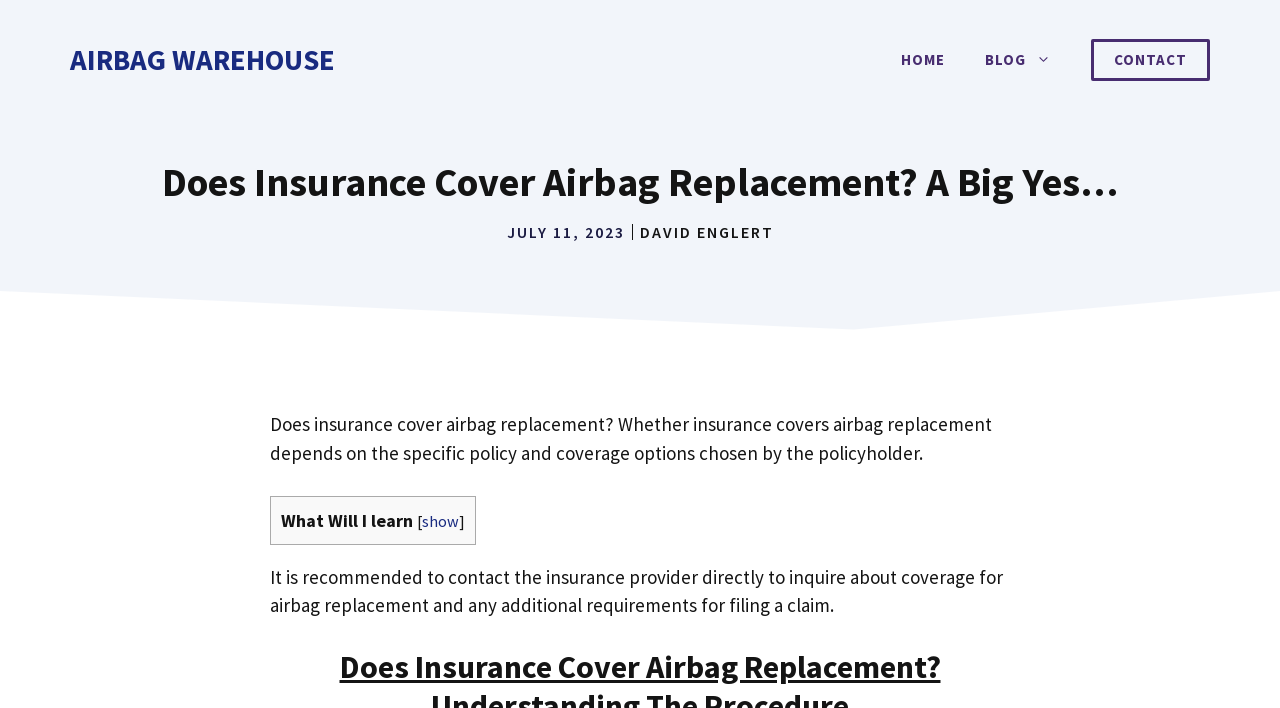Given the description Blog, predict the bounding box coordinates of the UI element. Ensure the coordinates are in the format (top-left x, top-left y, bottom-right x, bottom-right y) and all values are between 0 and 1.

[0.754, 0.042, 0.837, 0.127]